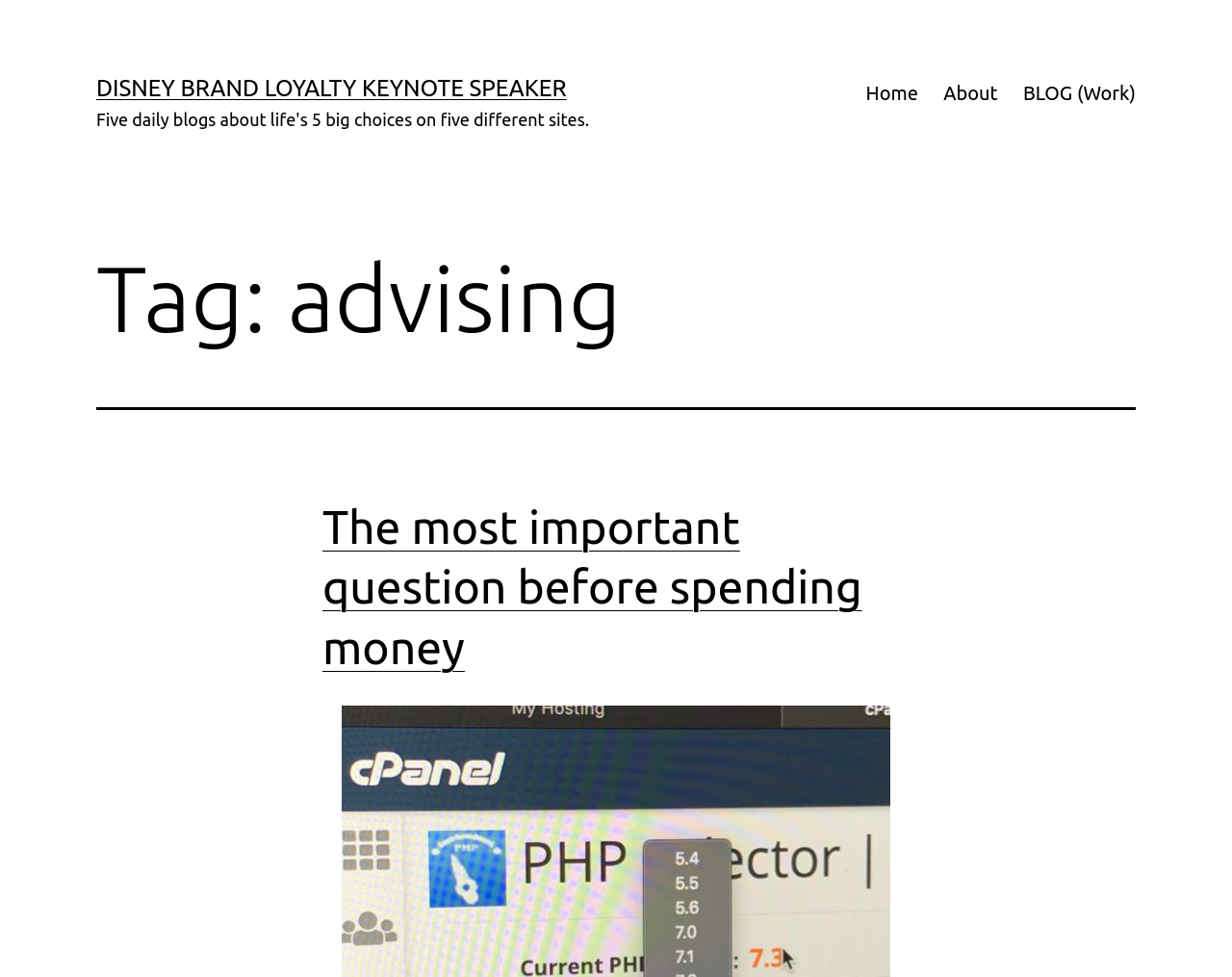Refer to the element description Home and identify the corresponding bounding box in the screenshot. Format the coordinates as (top-left x, top-left y, bottom-right x, bottom-right y) with values in the range of 0 to 1.

[0.692, 0.071, 0.755, 0.12]